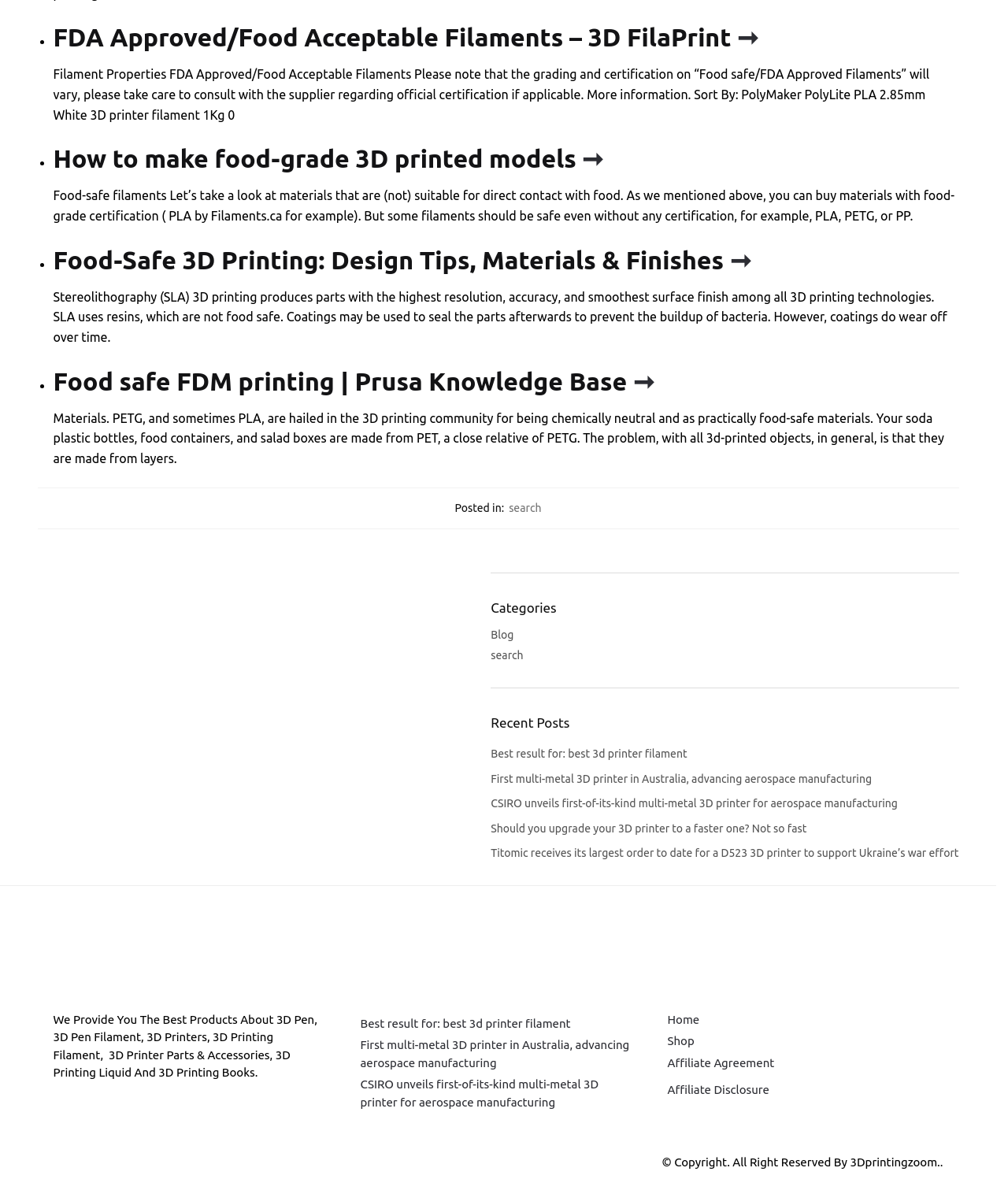Please identify the bounding box coordinates of the element that needs to be clicked to execute the following command: "Click on 'FDA Approved/Food Acceptable Filaments – 3D FilaPrint'". Provide the bounding box using four float numbers between 0 and 1, formatted as [left, top, right, bottom].

[0.053, 0.013, 0.951, 0.038]